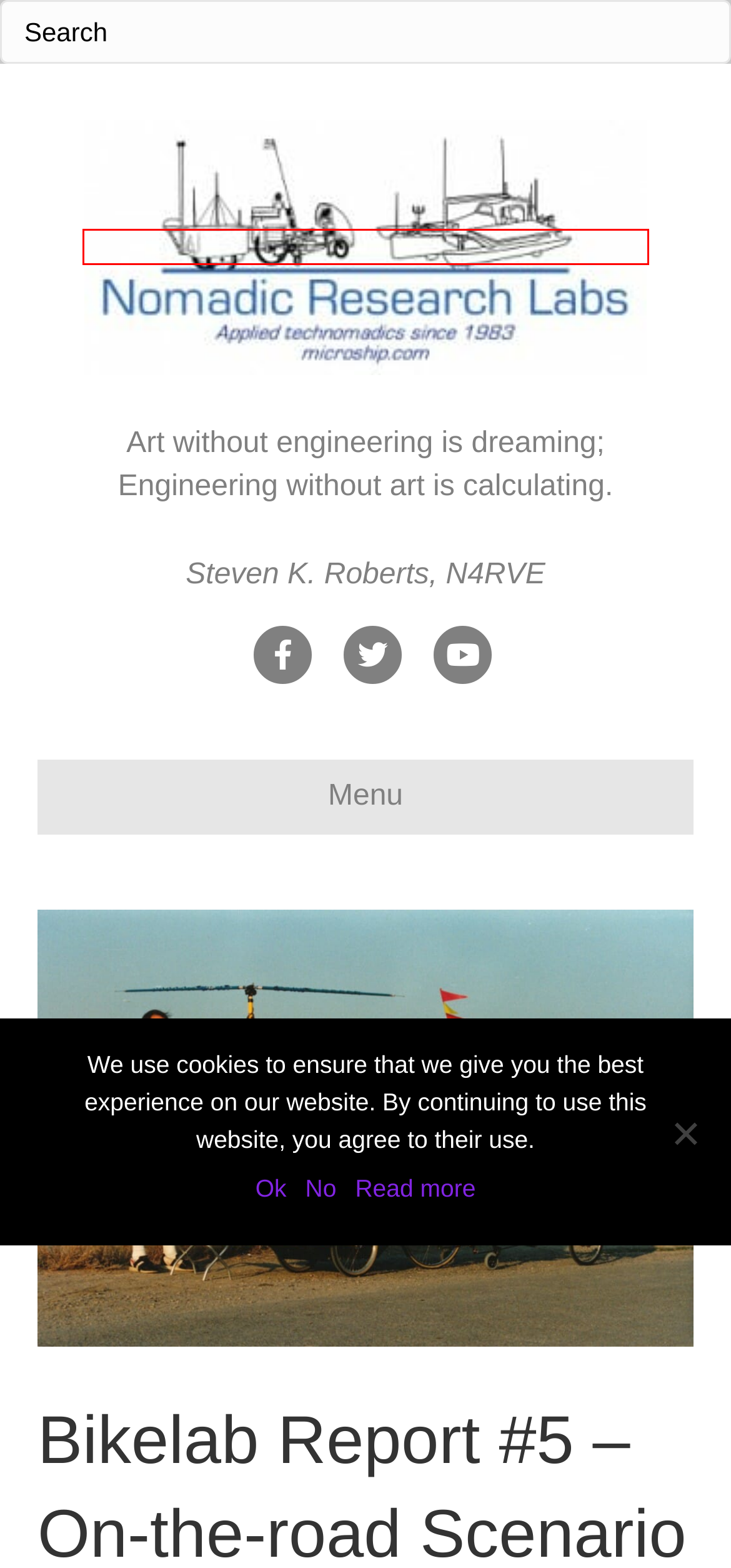Look at the given screenshot of a webpage with a red rectangle bounding box around a UI element. Pick the description that best matches the new webpage after clicking the element highlighted. The descriptions are:
A. Contact Steve - Nomadic Research Labs
B. Bikelab Report #4 - RUMP Packaging & Cardboard Core Composites - Nomadic Research Labs
C. BEHEMOTH on KTEH Silicon Valley Report - Nomadic Research Labs
D. Refund and Return Policy - Nomadic Research Labs
E. Privacy Policy - Nomadic Research Labs
F. Steve, Author at Nomadic Research Labs
G. Home Page - Nomadic Research Labs
H. Terms and Conditions - Nomadic Research Labs

G